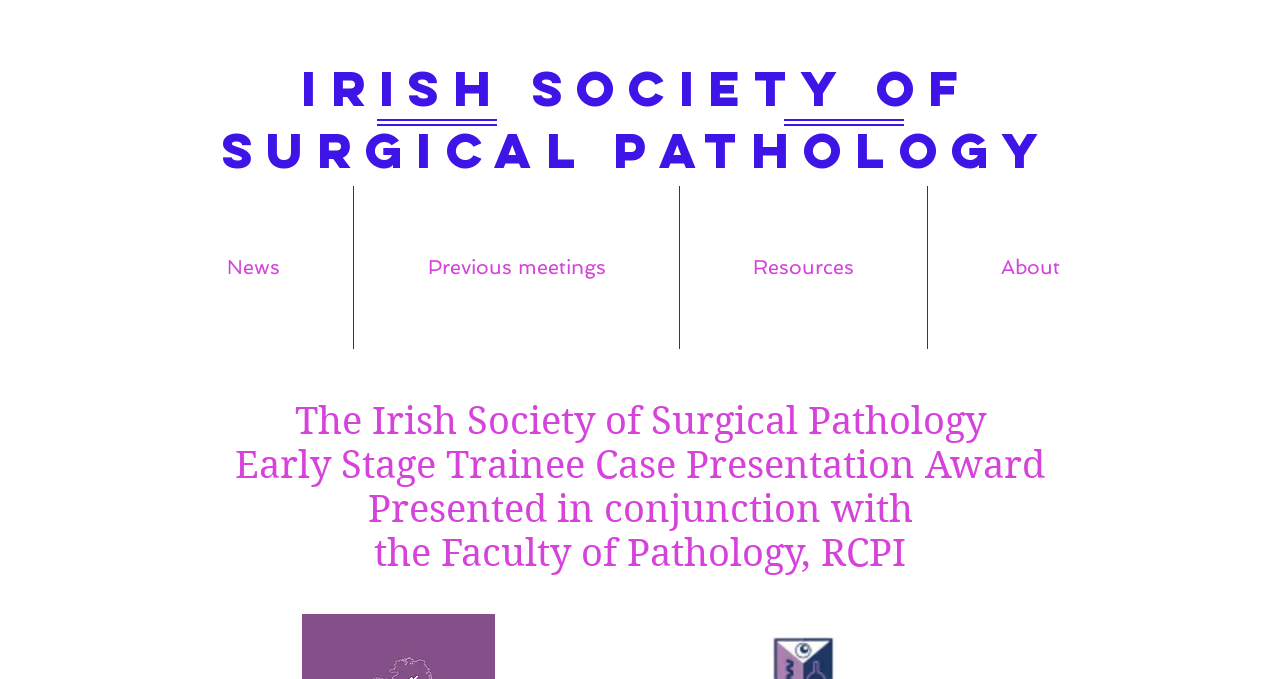Summarize the webpage in an elaborate manner.

The webpage is about the Early Career Meeting 2021 organized by the Irish Society of Surgical Pathology (ISSP). At the top left of the page, there is a navigation menu labeled "Site" that contains four links: "News", "Previous meetings", "Resources", and "About". 

Below the navigation menu, there is a prominent link to the Irish Society of Surgical Pathology. 

On the right side of the page, there are four lines of text. The first line reads "The Irish Society of Surgical Pathology". The second line announces the "Early Stage Trainee Case Presentation Award". The third line states that the award is "Presented in conjunction with", and the fourth line completes the sentence with "the Faculty of Pathology, RCPI".